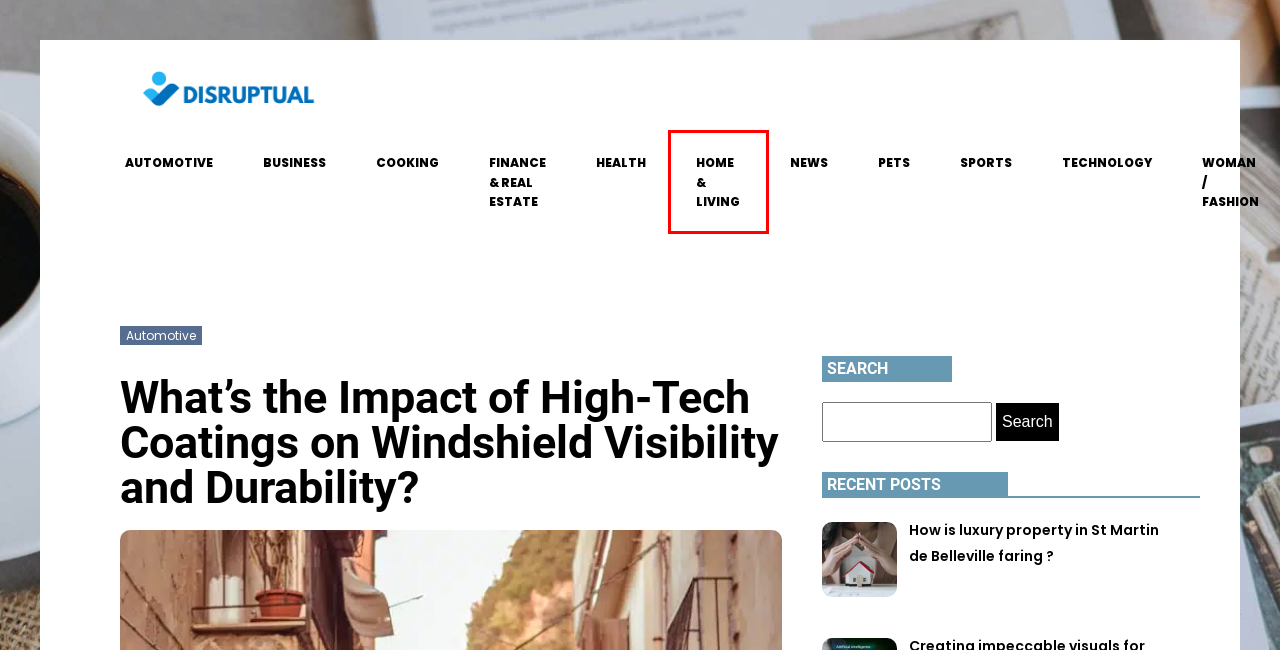Analyze the webpage screenshot with a red bounding box highlighting a UI element. Select the description that best matches the new webpage after clicking the highlighted element. Here are the options:
A. technology Archives - disruptual
B. Luxury real estate in St Martin de Belleville: state of play
C. News Archives - disruptual
D. health Archives - disruptual
E. sports Archives - disruptual
F. home & living Archives - disruptual
G. automotive Archives - disruptual
H. pets Archives - disruptual

F